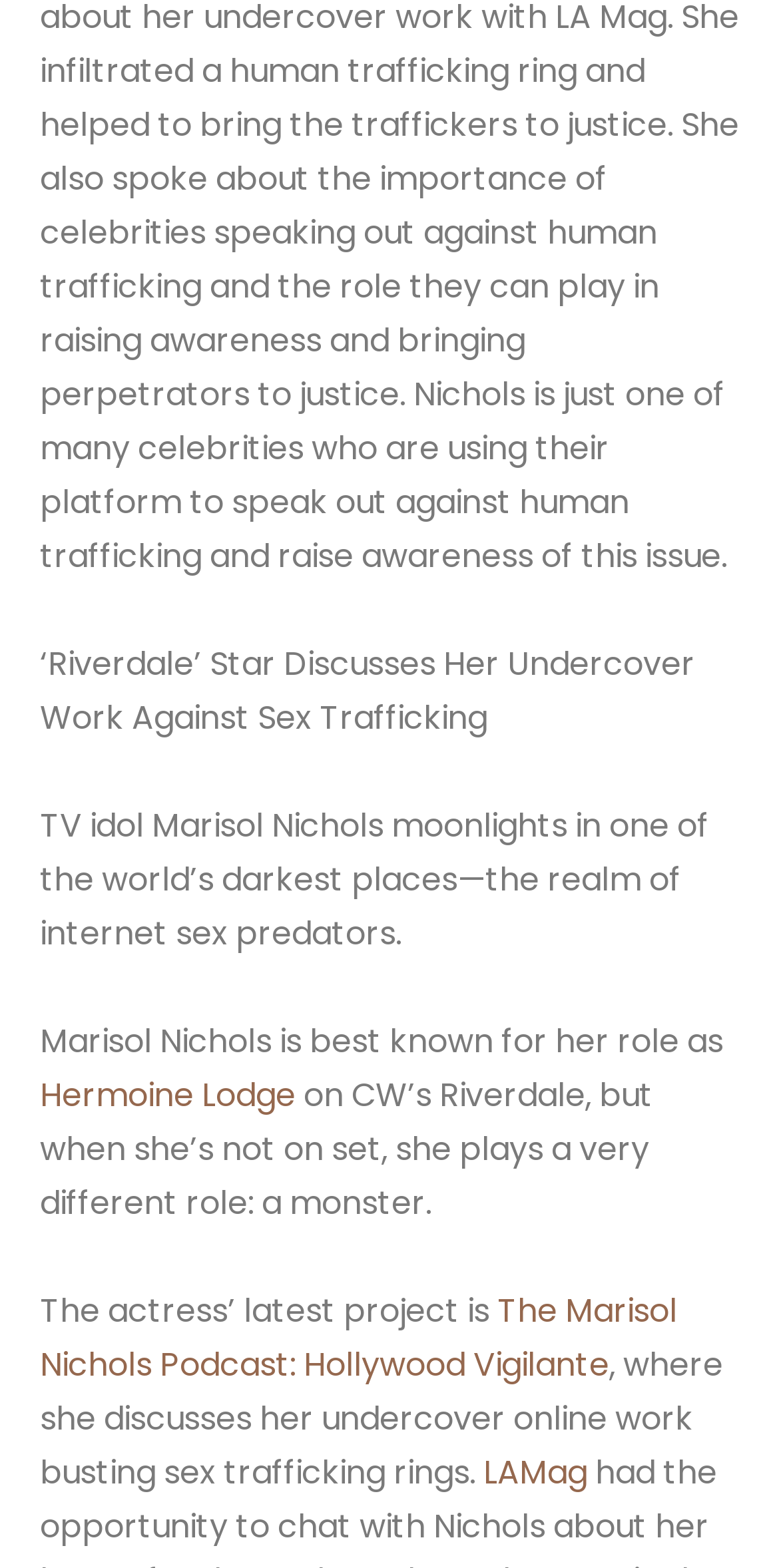Locate and provide the bounding box coordinates for the HTML element that matches this description: "Hermoine Lodge".

[0.051, 0.684, 0.379, 0.714]